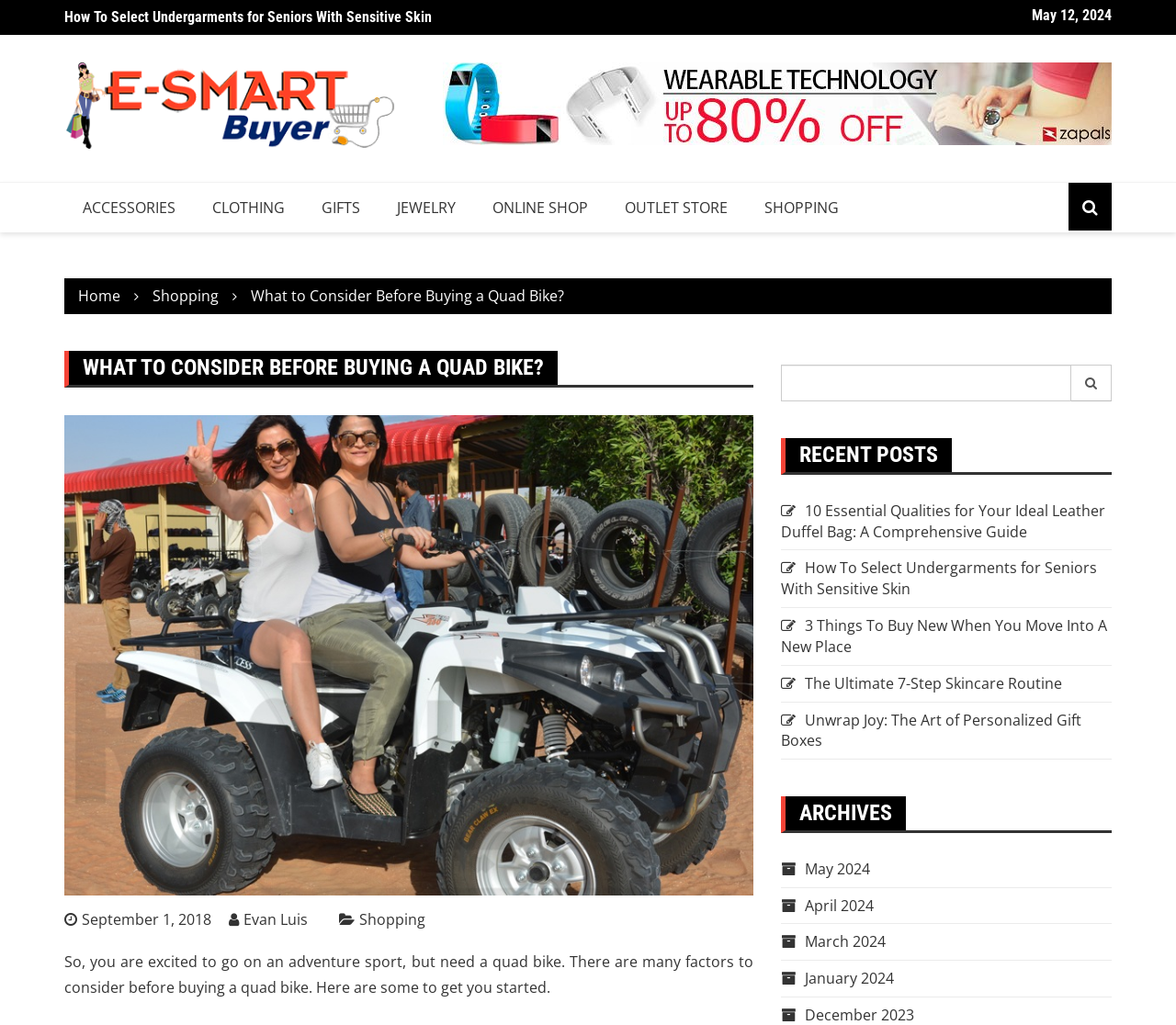Describe every aspect of the webpage comprehensively.

This webpage appears to be a blog or online publication that focuses on various topics, including adventure sports, fashion, and lifestyle. At the top of the page, there is a heading that reads "3 Things To Buy New When You Move Into A New Place" with a link to the article. Next to it, there is another link to an article titled "The Ultimate 7-Step Skincare Routine".

Below these links, there is a section with a heading that displays the date "May 12, 2024". On the left side of the page, there is a menu with links to different categories, including "ACCESSORIES", "CLOTHING", "GIFTS", "JEWELRY", "ONLINE SHOP", and "OUTLET STORE". There is also a link to the "Home" page and a "Shopping" section.

The main content of the page is focused on an article titled "What to Consider Before Buying a Quad Bike?" which has a heading and an image. The article begins with a paragraph that reads "So, you are excited to go on an adventure sport, but need a quad bike. There are many factors to consider before buying a quad bike. Here are some to get you started." Below the article, there is a section with links to recent posts, including "10 Essential Qualities for Your Ideal Leather Duffel Bag: A Comprehensive Guide", "How To Select Undergarments for Seniors With Sensitive Skin", and others.

On the right side of the page, there is a search bar with a button and a heading that reads "RECENT POSTS". Below the search bar, there is a section with links to archived posts, organized by month, including May 2024, April 2024, and others.